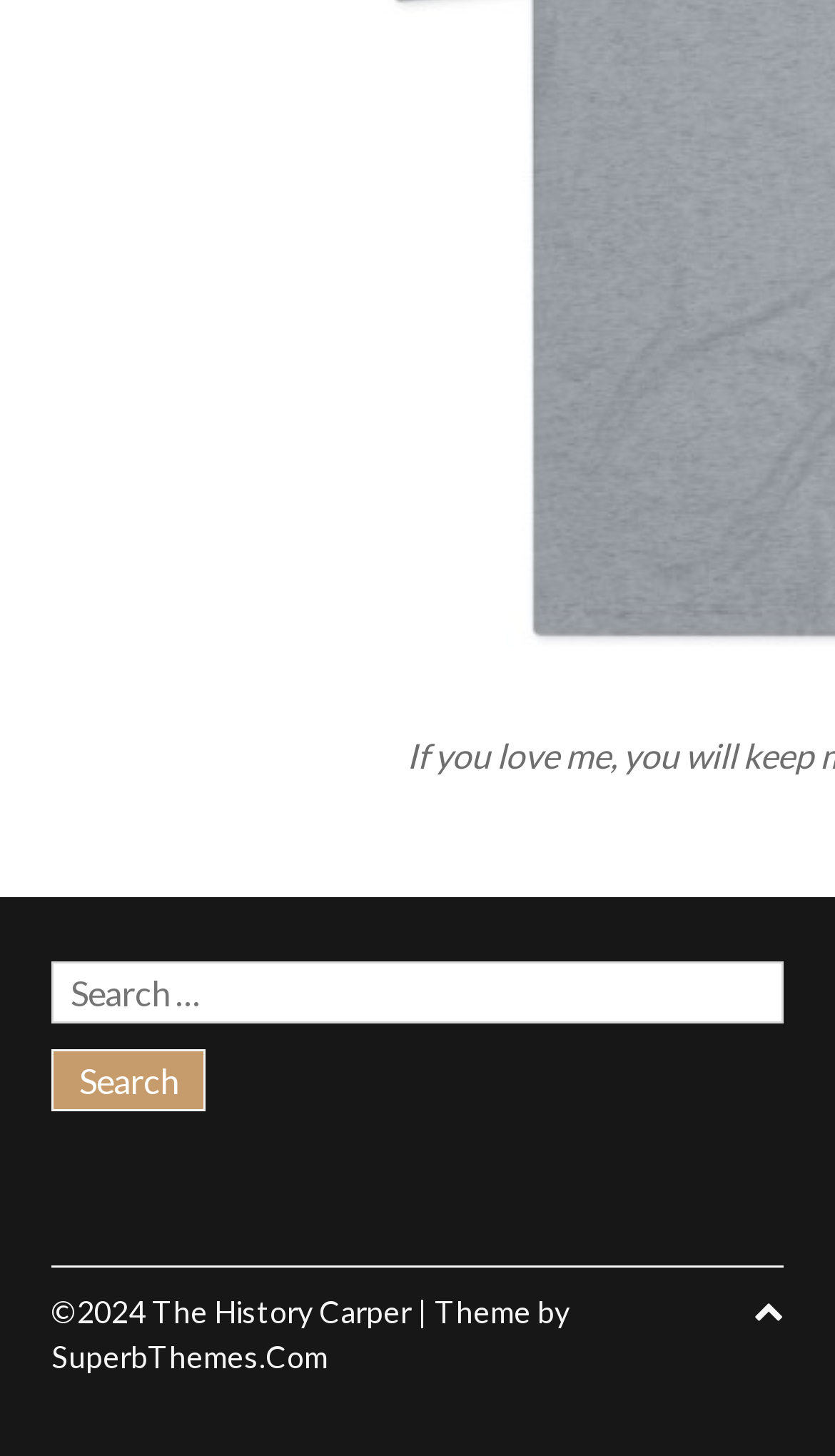How many links are there at the bottom of the webpage?
Give a detailed and exhaustive answer to the question.

At the bottom of the webpage, there are three links: 'SuperbThemes.Com', 'Back To Top', and the copyright link. These links are separated from the rest of the content and are located at the bottom of the webpage.